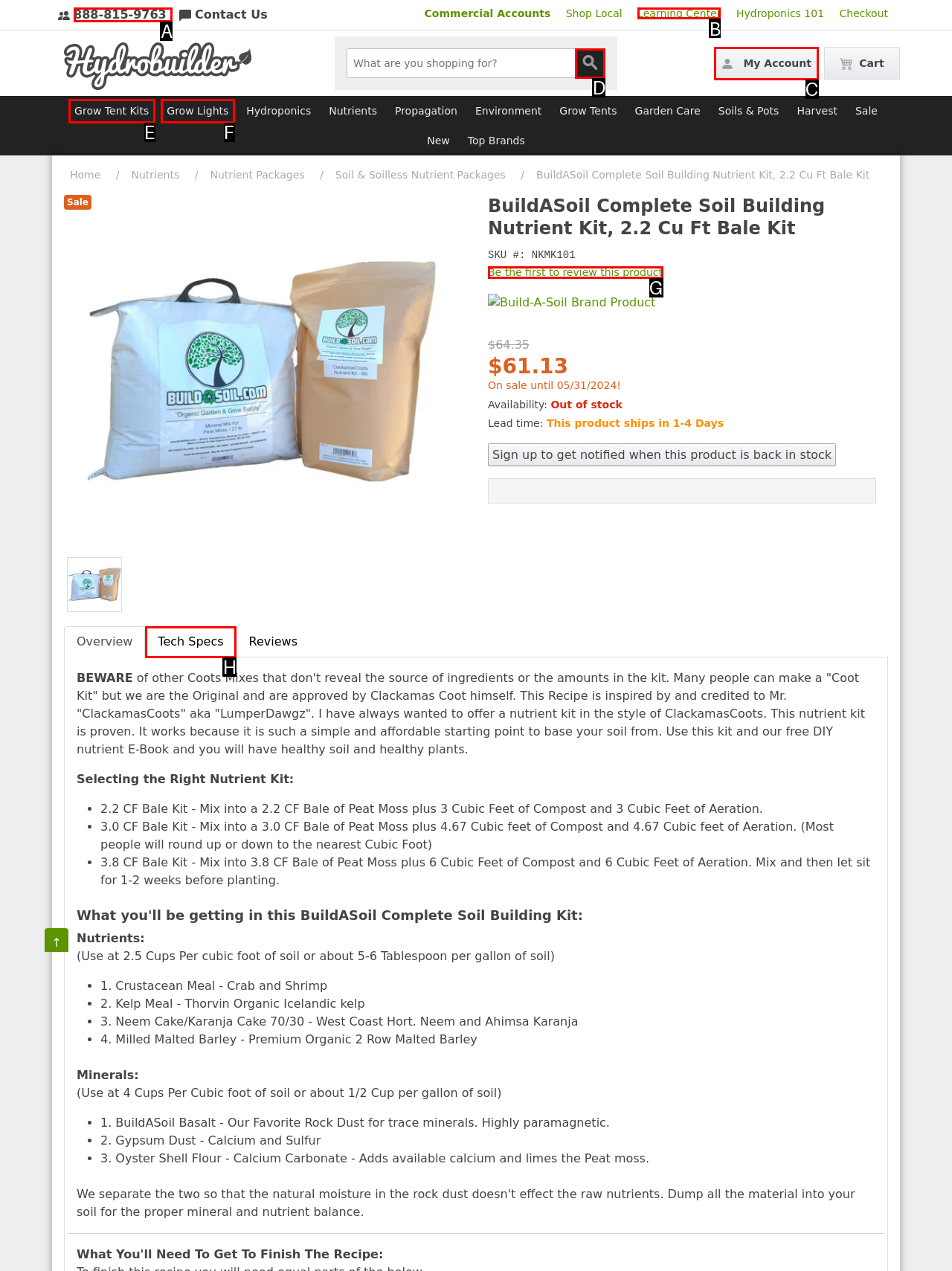Please indicate which HTML element to click in order to fulfill the following task: Go to the 'Learning Center' Respond with the letter of the chosen option.

B